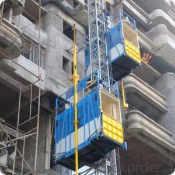Use a single word or phrase to answer the question:
What is the purpose of the construction hoist?

Transport materials and personnel